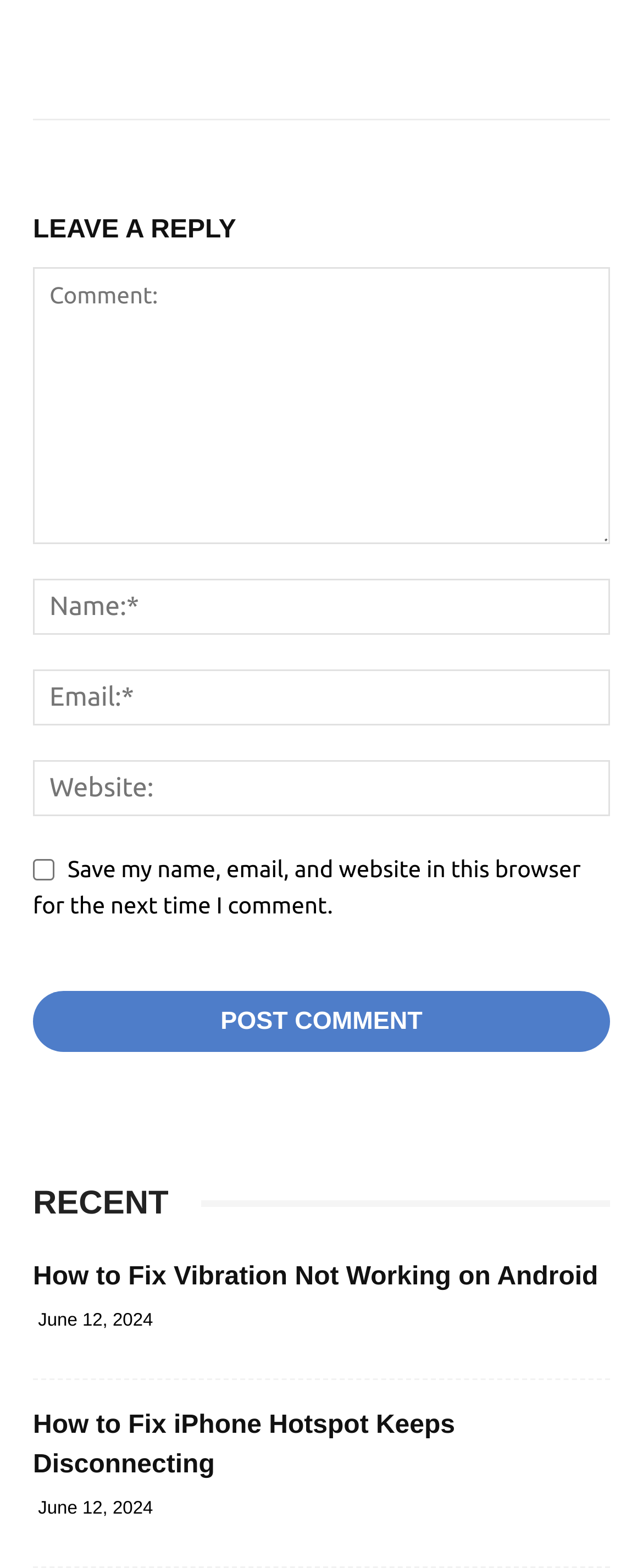Locate the bounding box coordinates of the item that should be clicked to fulfill the instruction: "Enter your comment".

[0.051, 0.17, 0.949, 0.347]